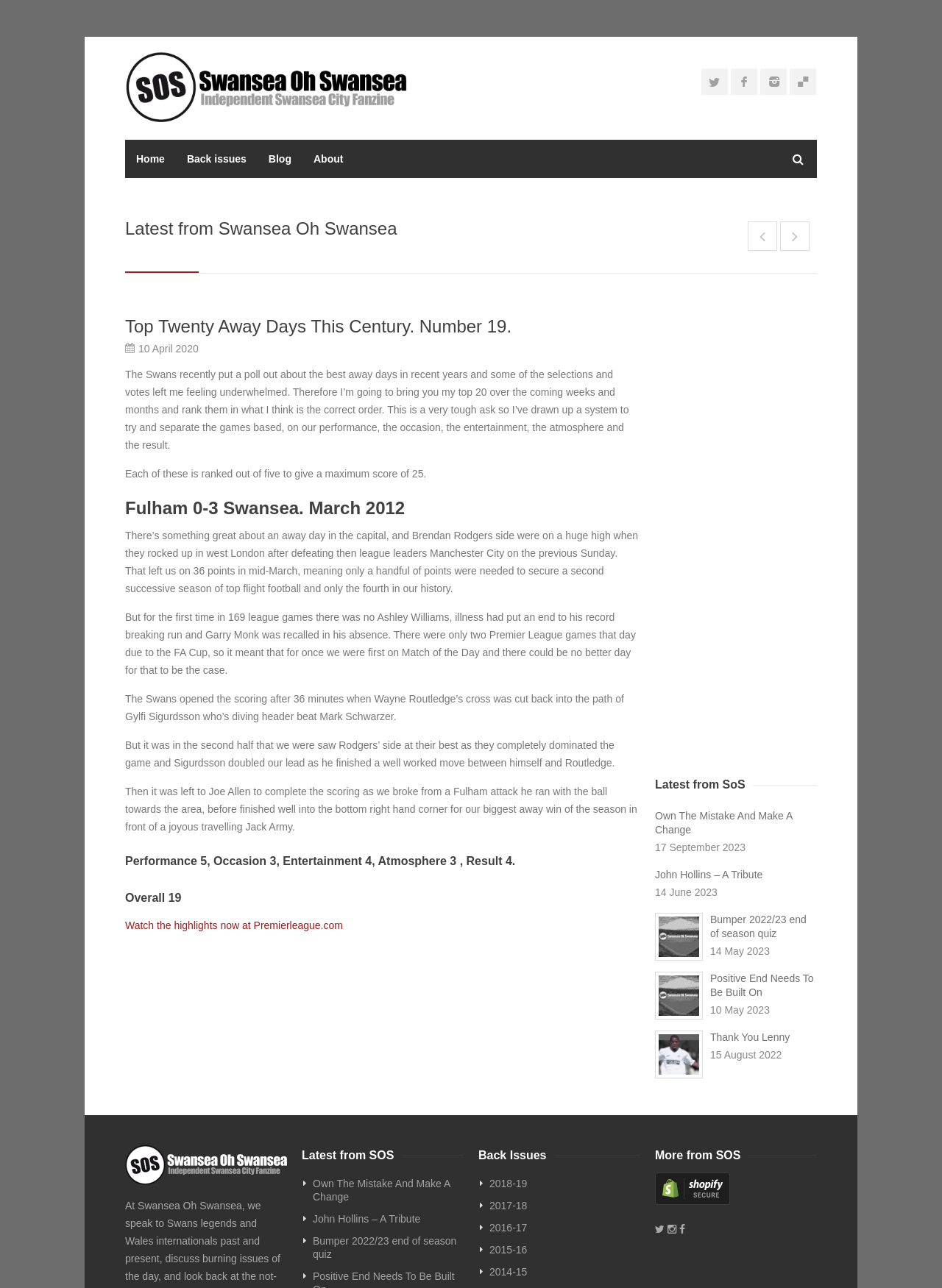What is the name of the Swansea player who was ill and missed the match against Fulham?
Could you answer the question in a detailed manner, providing as much information as possible?

According to the article, 'But for the first time in 169 league games there was no Ashley Williams, illness had put an end to his record breaking run and Garry Monk was recalled in his absence.' This indicates that Ashley Williams was the Swansea player who was ill and missed the match against Fulham.